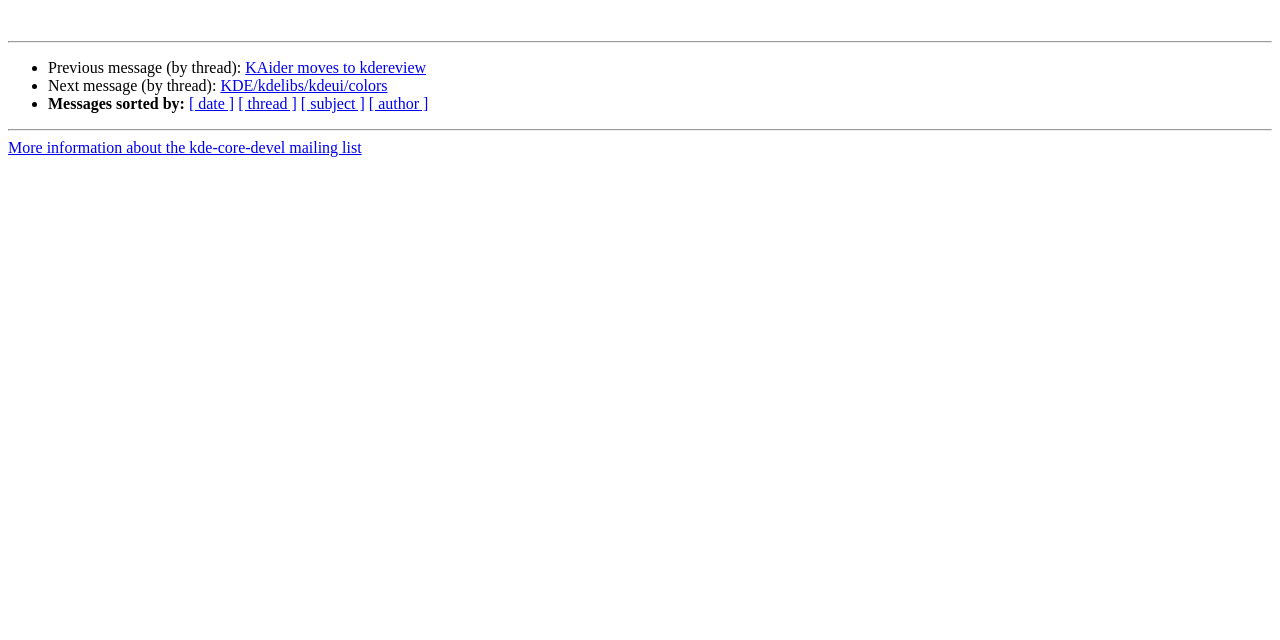Find the bounding box of the UI element described as follows: "[ thread ]".

[0.186, 0.149, 0.232, 0.176]